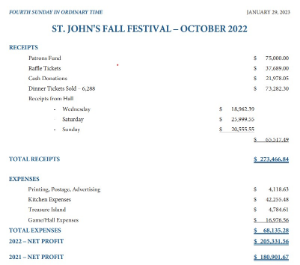Provide an extensive narrative of what is shown in the image.

The image showcases a financial report for the "St. John's Fall Festival" held in October 2022, dated January 28, 2023. The report details the total receipts, which amount to $273,464.84, and breaks down various income sources such as the Patron Fund and raffle ticket sales. 

Notably, it lists expenses totaling $265,311.18, covering categories like printing and advertising, kitchen expenses, and general festival expenses. The report also highlights the net profit for the year 2022 as $1,150.66, alongside previous years' net profit figures. The layout is formal, with a clear presentation of financial data, making it easy to read and comprehend for stakeholders interested in the festival's financial performance.